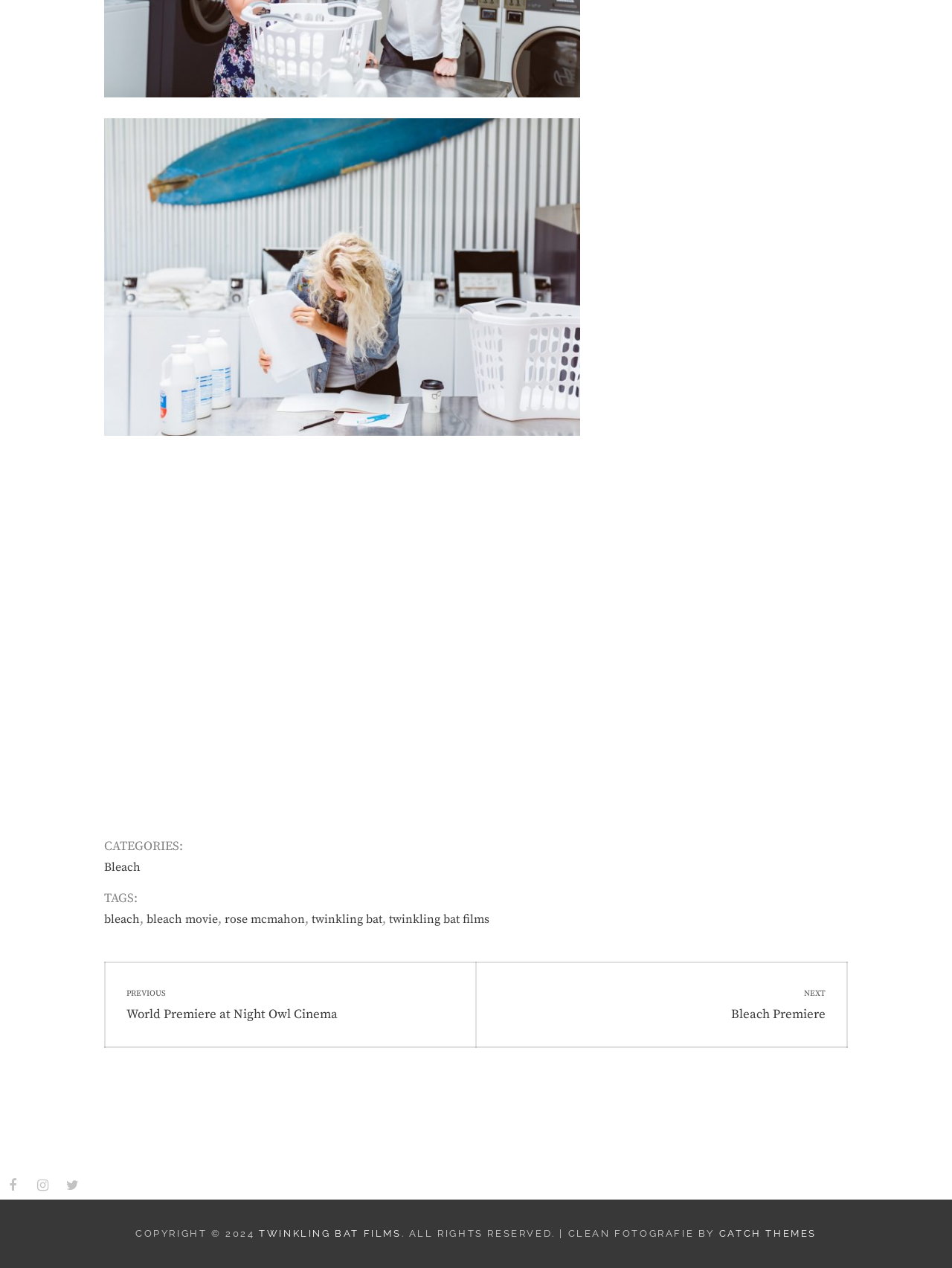Determine the bounding box coordinates of the clickable area required to perform the following instruction: "Read Paris Week 9". The coordinates should be represented as four float numbers between 0 and 1: [left, top, right, bottom].

None